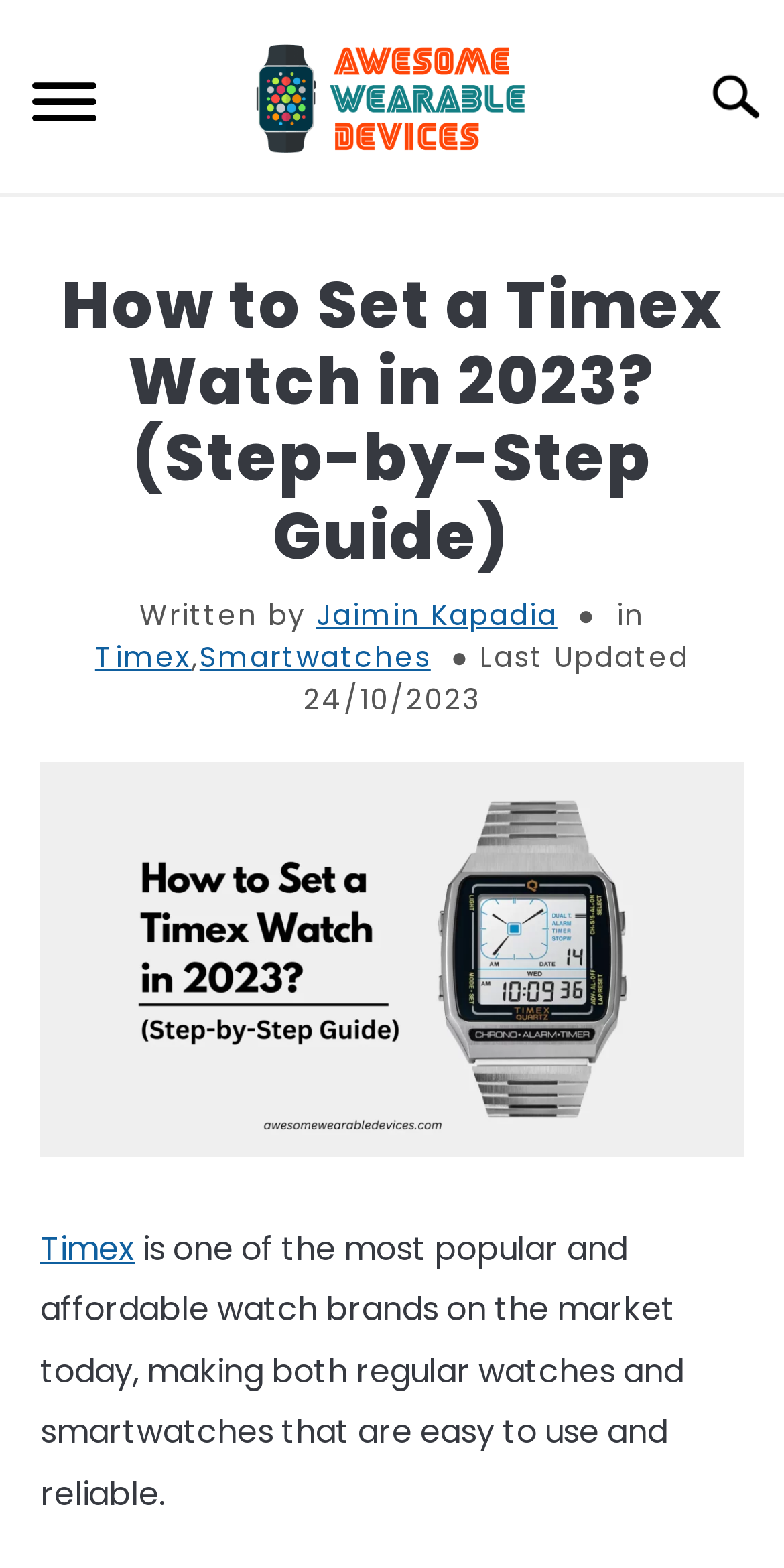What is the brand of the watch being discussed?
Please analyze the image and answer the question with as much detail as possible.

I found the brand name by looking at the text 'How to Set a Timex Watch in 2023?' and also by seeing the link with the text 'Timex'.